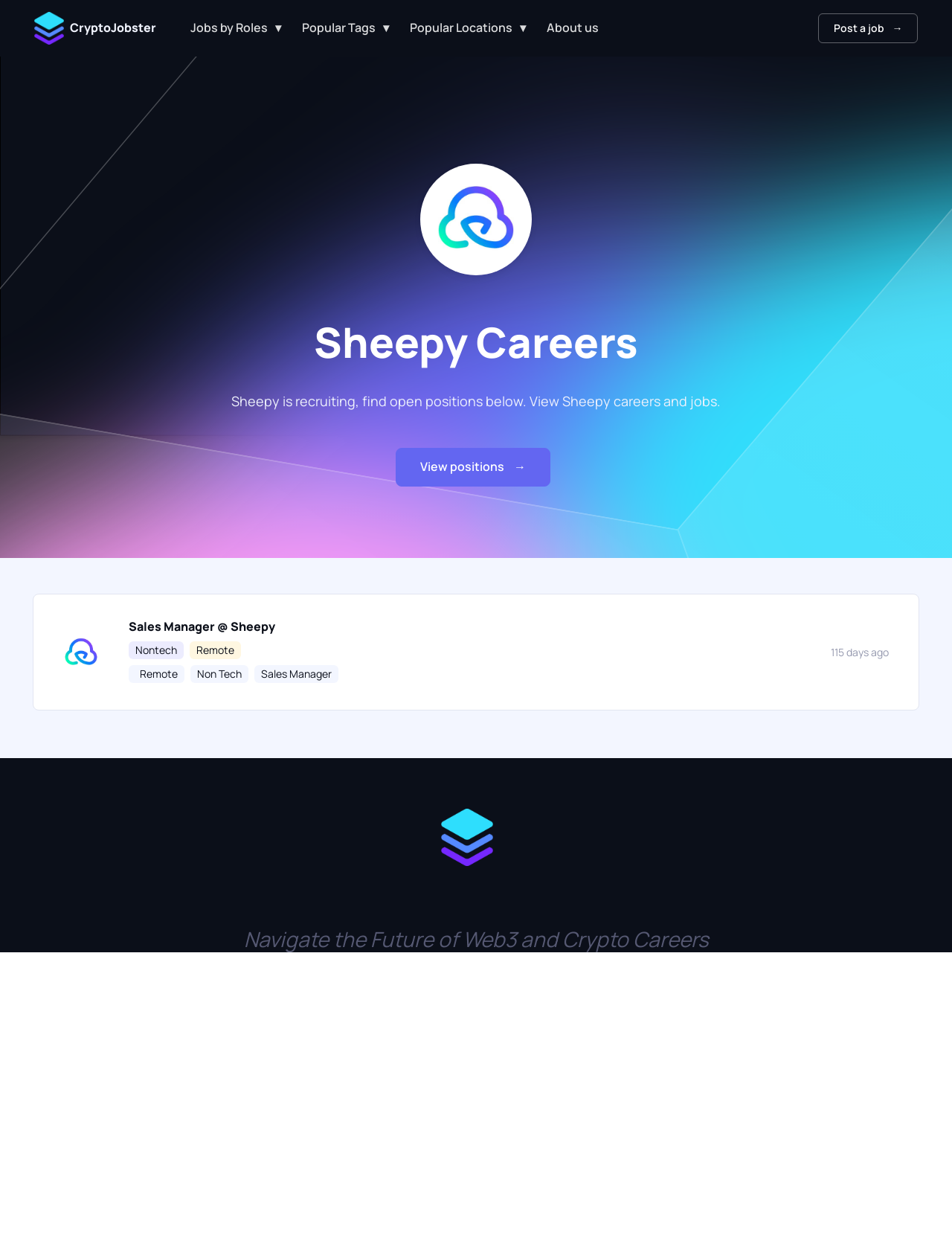How many job positions are listed?
Your answer should be a single word or phrase derived from the screenshot.

1